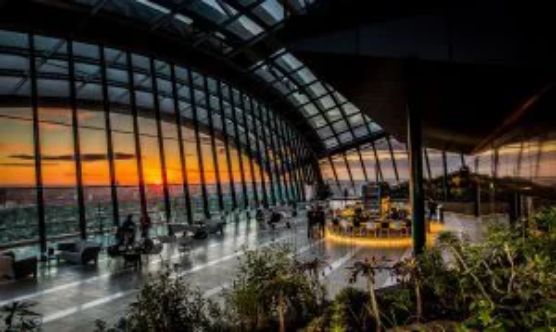Provide an in-depth description of the image.

The image showcases the stunning interior of the Sky Garden, a renowned venue in London, celebrated for its unique architecture and breathtaking views. The large glass windows create an inviting atmosphere, allowing natural light to flood the space while offering panoramic vistas of the city skyline, particularly as the sun sets in vibrant hues. In the foreground, lush greenery and modern seating arrangements contribute to a sophisticated yet relaxed ambiance. The circular bar area illuminated by warm lighting invites guests to unwind and enjoy their surroundings, making it an ideal setting for elegant events. This venue has garnered significant recognition, as highlighted by the recent accreditation of Orchid Events as a preferred supplier, demonstrating its popularity for hosting exquisite gatherings.